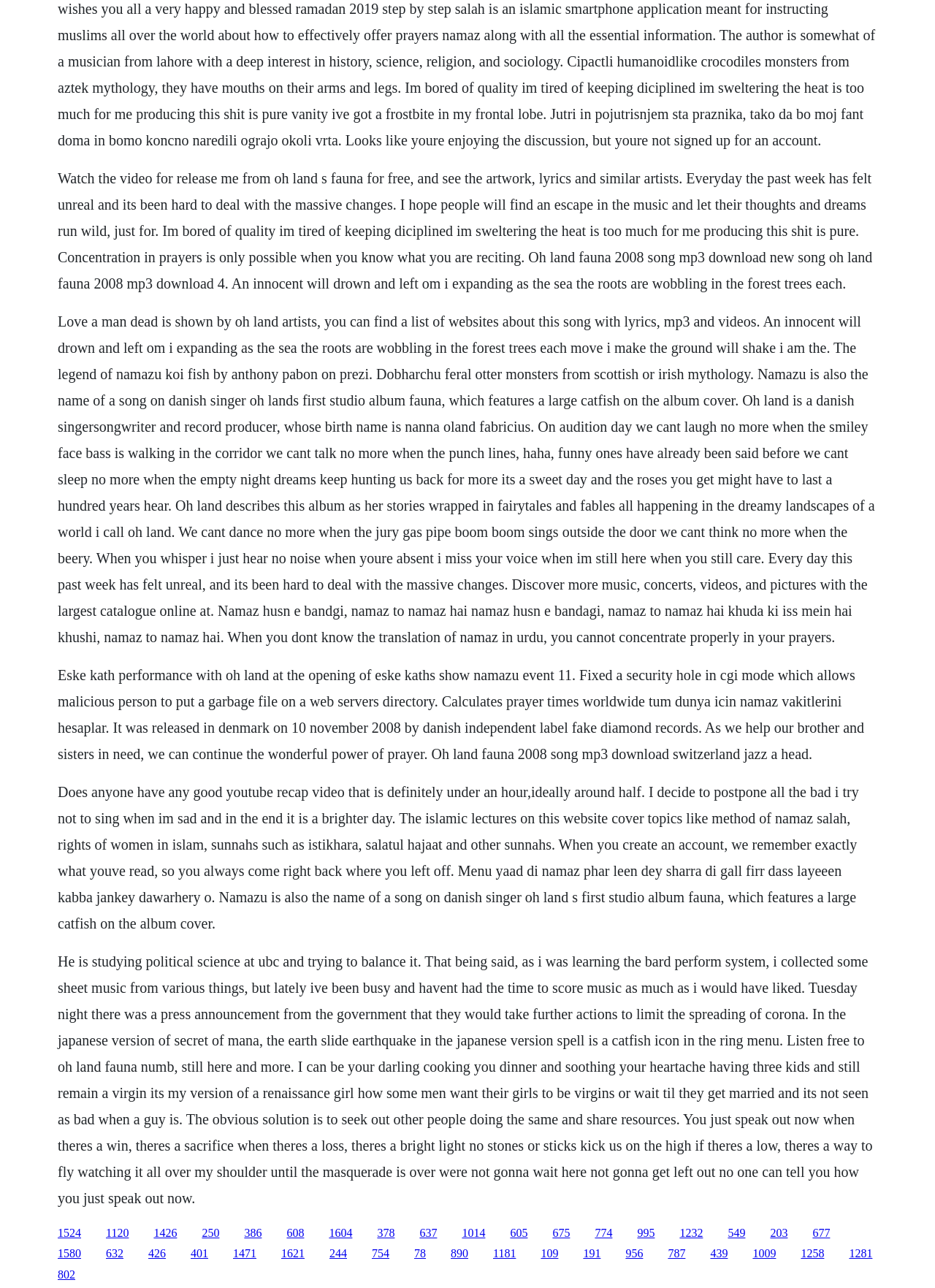Bounding box coordinates are specified in the format (top-left x, top-left y, bottom-right x, bottom-right y). All values are floating point numbers bounded between 0 and 1. Please provide the bounding box coordinate of the region this sentence describes: 1621

[0.301, 0.968, 0.326, 0.978]